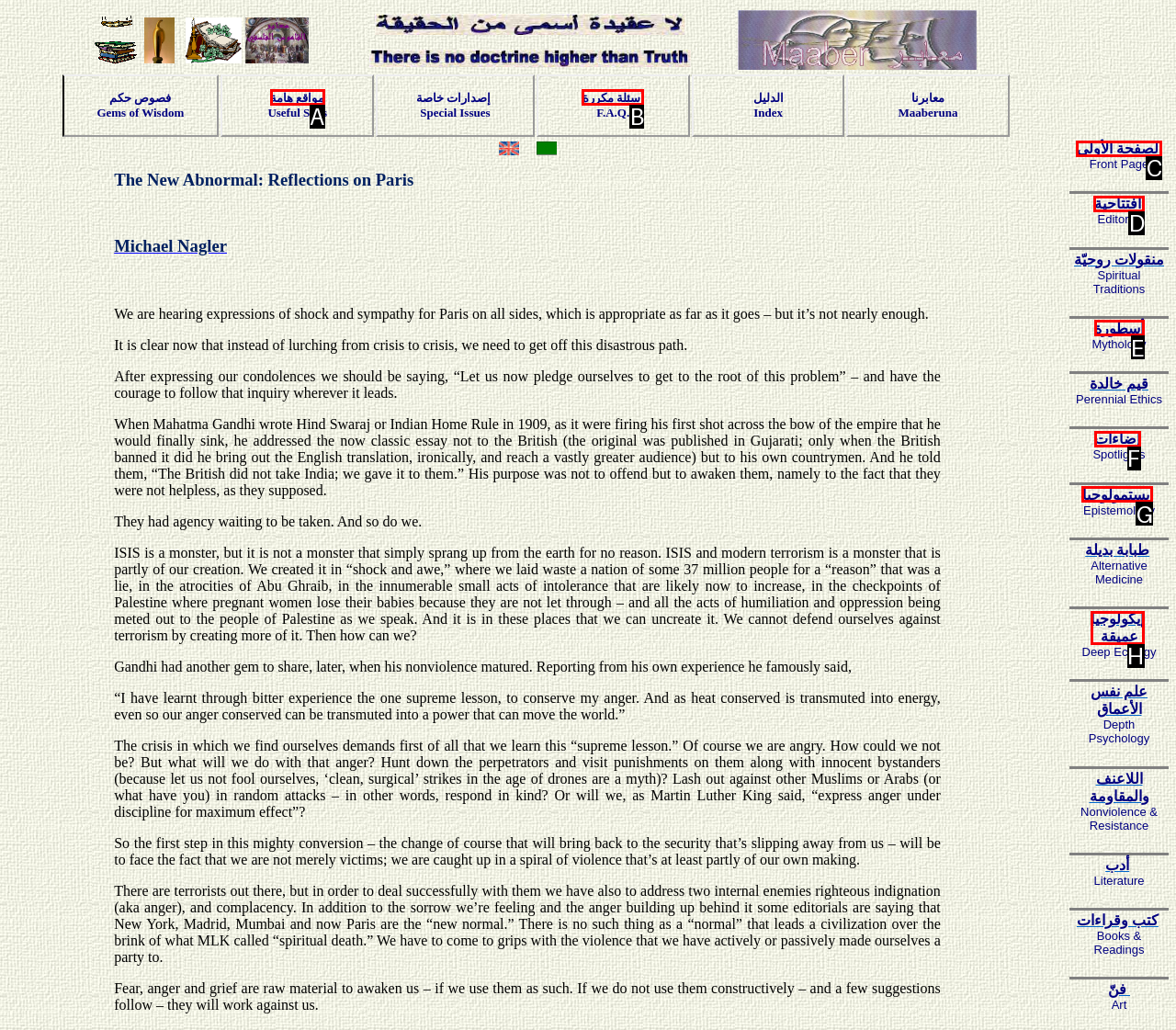Using the provided description: أسطورة, select the HTML element that corresponds to it. Indicate your choice with the option's letter.

E